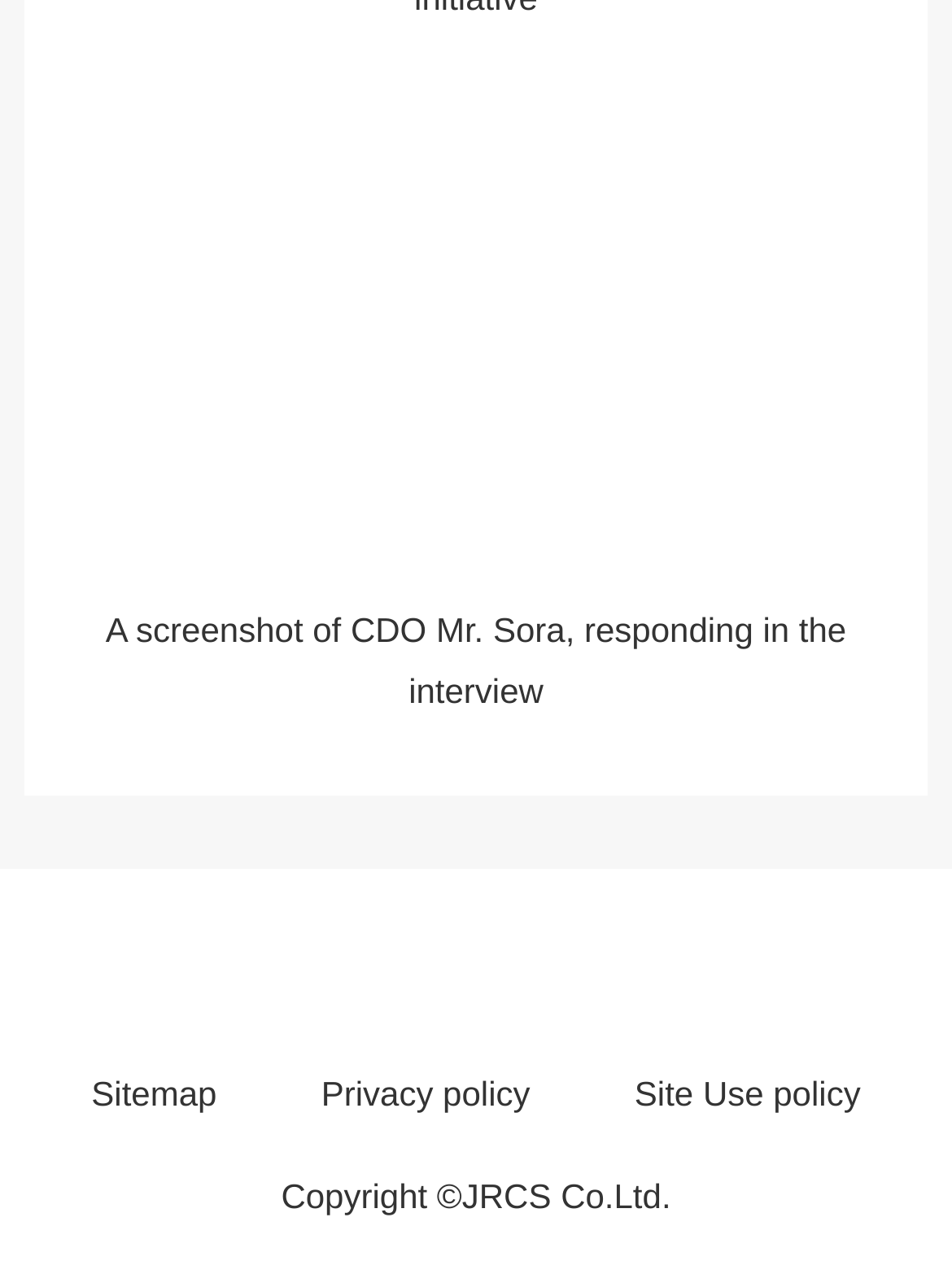Extract the bounding box for the UI element that matches this description: "Sitemap".

[0.096, 0.843, 0.228, 0.874]